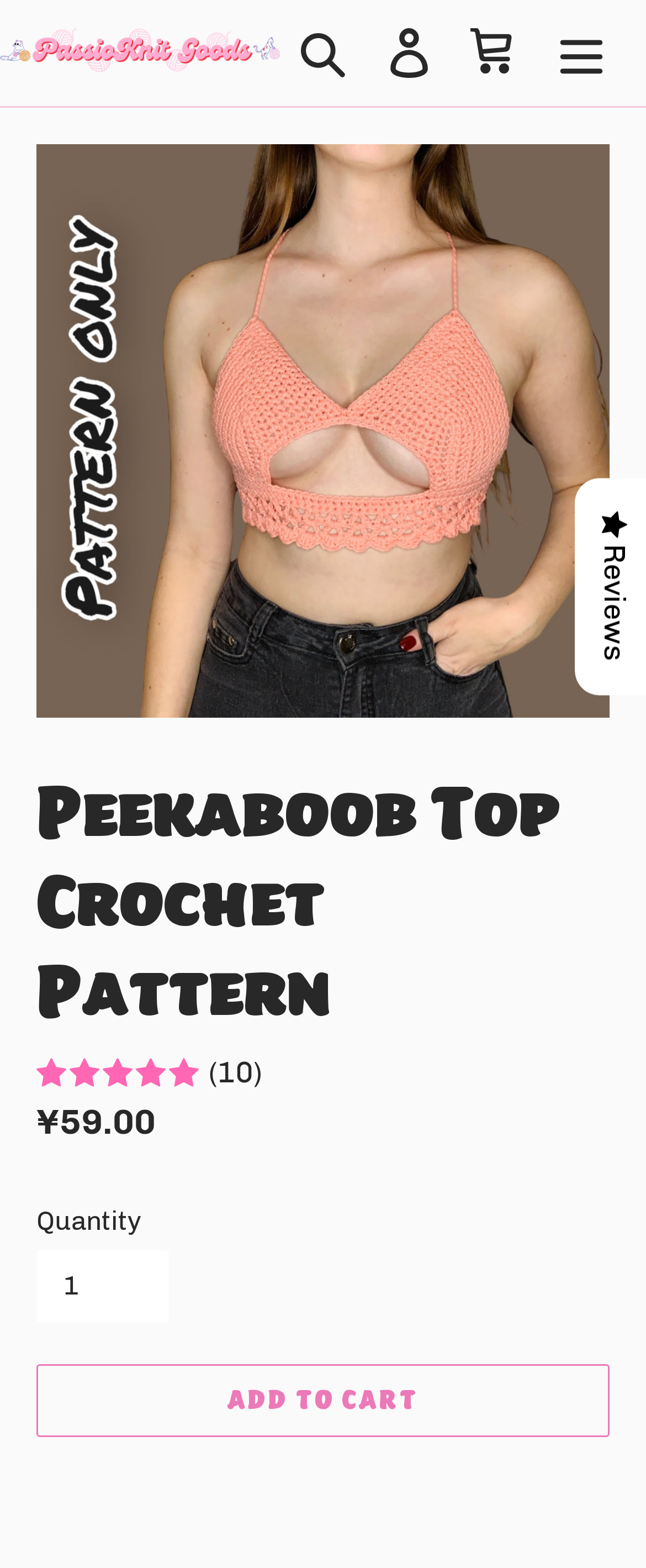How many votes are there for the product rating?
Look at the webpage screenshot and answer the question with a detailed explanation.

I found the number of votes by looking at the link that says '4.9 rating (10 votes)' which is located below the product title and above the product description.